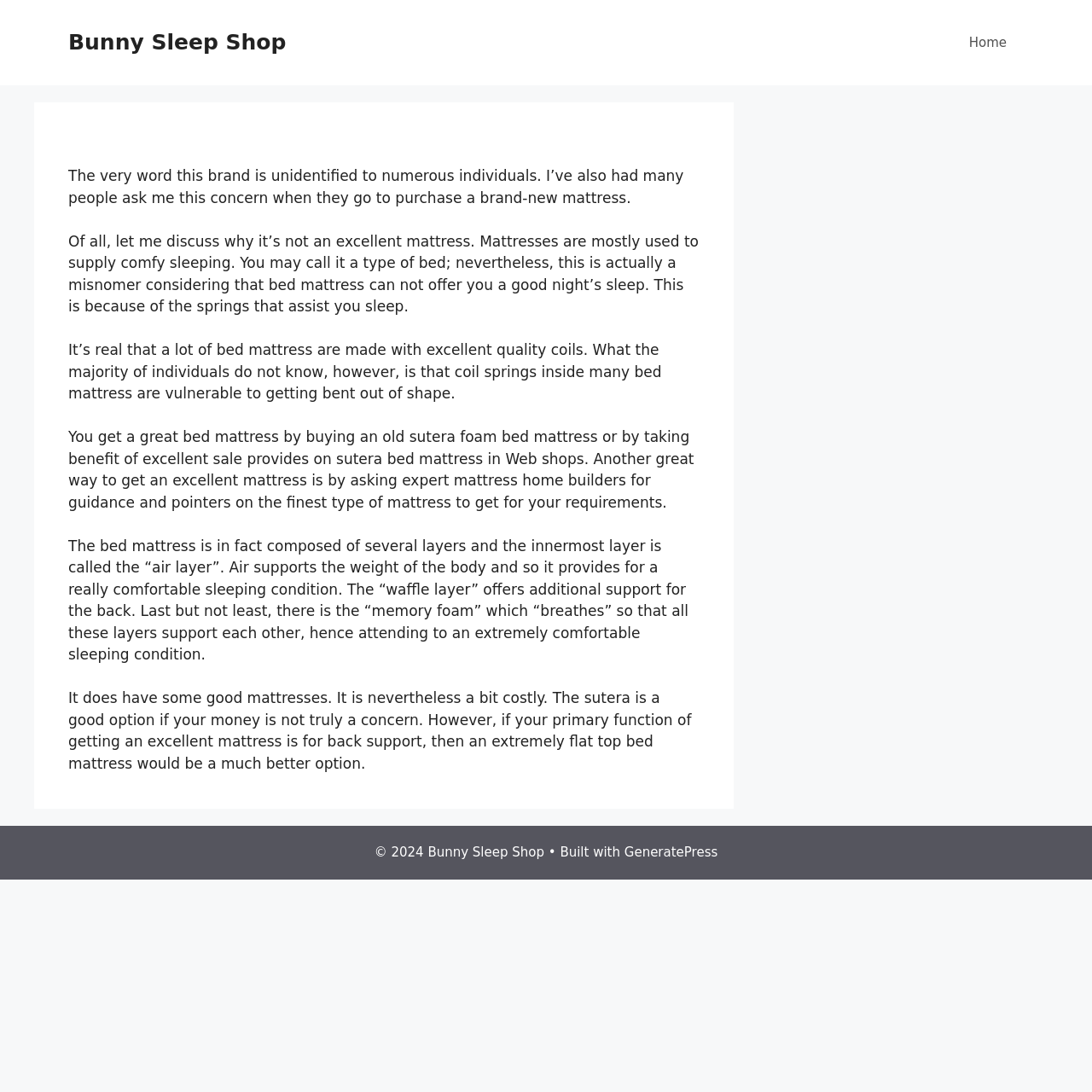Show the bounding box coordinates for the HTML element as described: "Bunny Sleep Shop".

[0.062, 0.027, 0.262, 0.05]